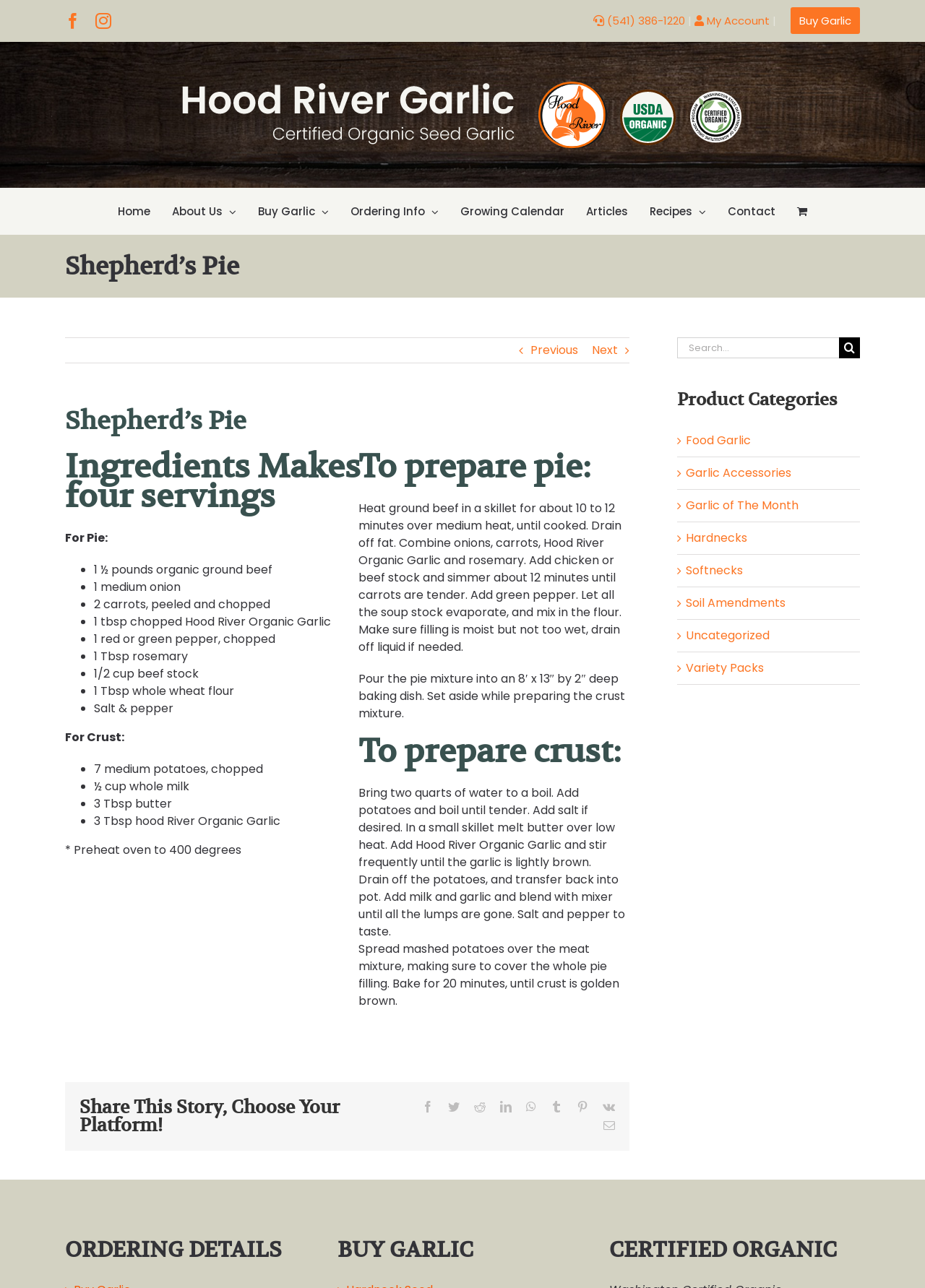Carefully examine the image and provide an in-depth answer to the question: What is the last step in preparing the crust?

I read the instructions for preparing the crust and found that the last step is to spread the mashed potatoes over the meat mixture and bake for 20 minutes, until the crust is golden brown.